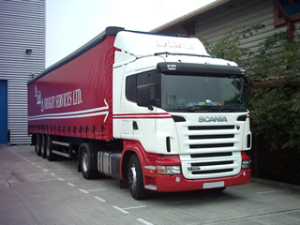Please answer the following question using a single word or phrase: 
What is the truck equipped with?

A trailer